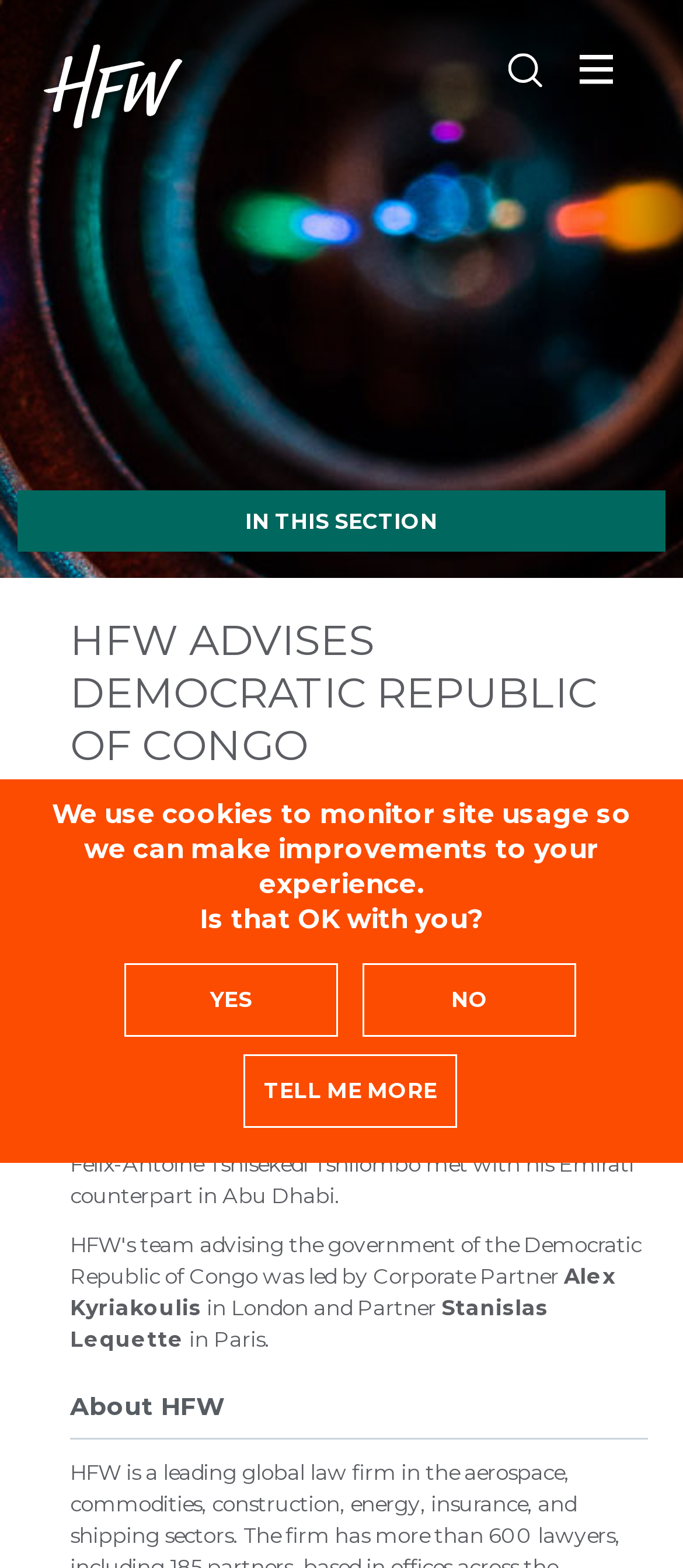Please indicate the bounding box coordinates for the clickable area to complete the following task: "Click on the HFW logo". The coordinates should be specified as four float numbers between 0 and 1, i.e., [left, top, right, bottom].

[0.064, 0.028, 0.269, 0.083]